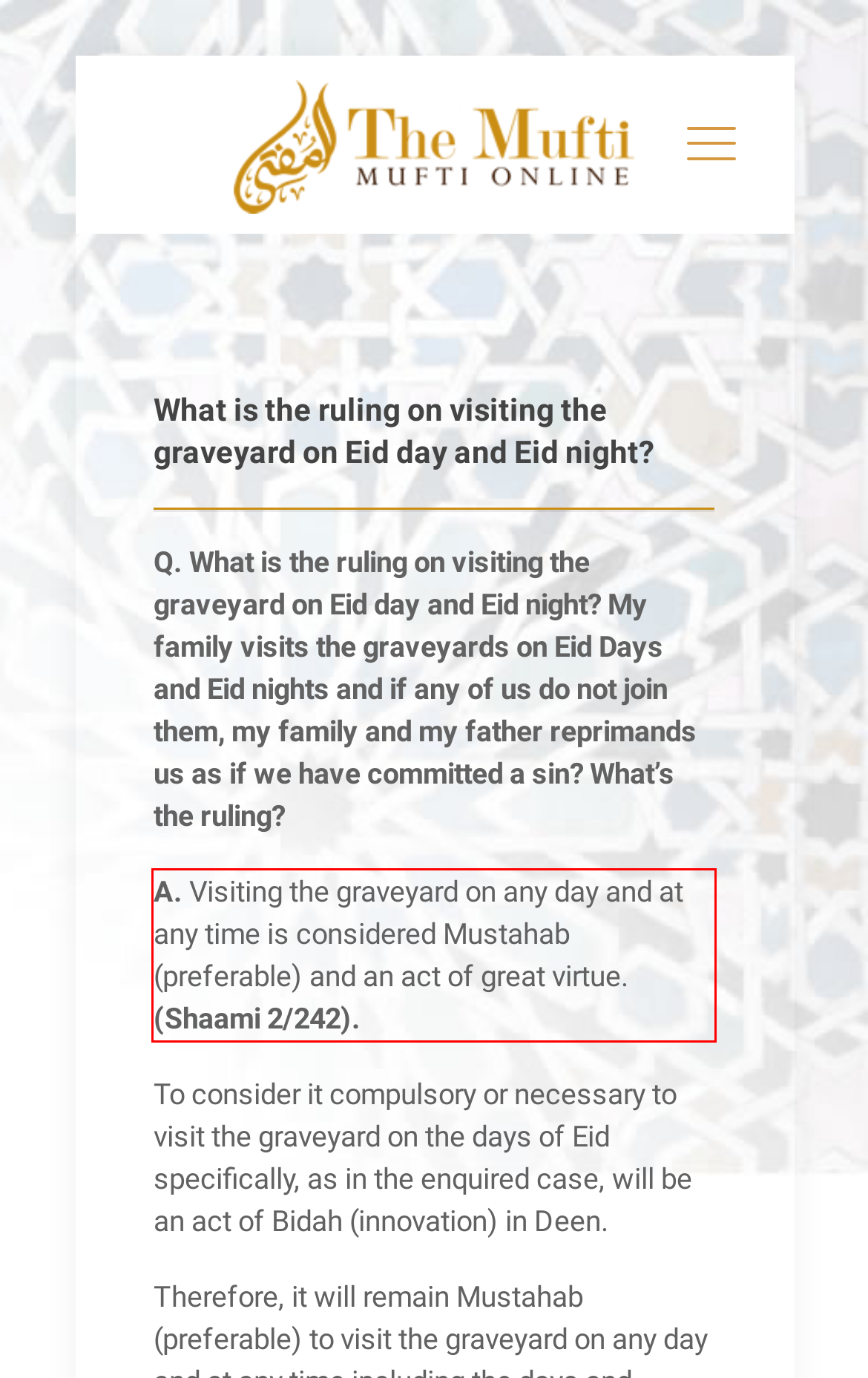Using the provided screenshot of a webpage, recognize and generate the text found within the red rectangle bounding box.

A. Visiting the graveyard on any day and at any time is considered Mustahab (preferable) and an act of great virtue. (Shaami 2/242).